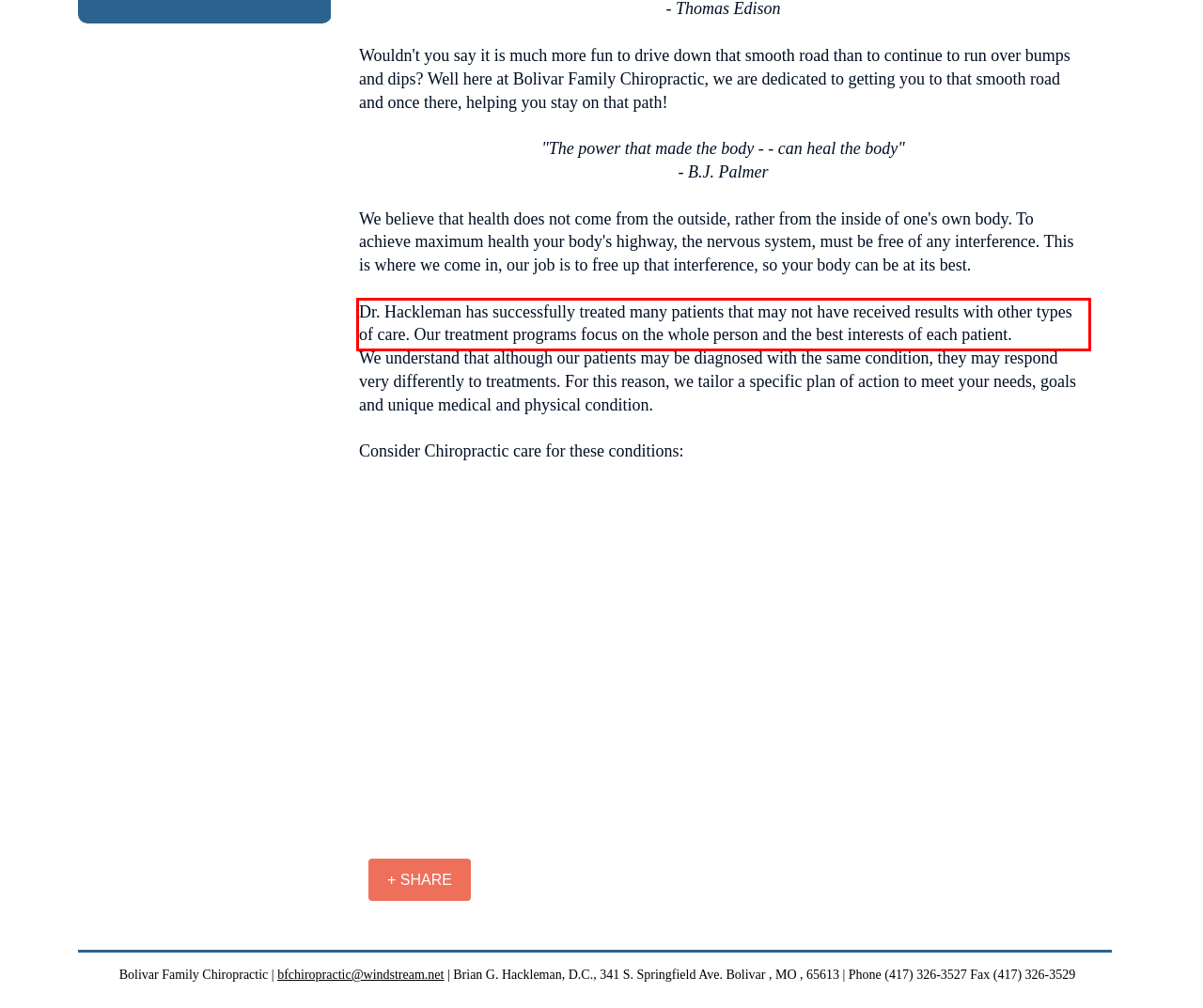Perform OCR on the text inside the red-bordered box in the provided screenshot and output the content.

Dr. Hackleman has successfully treated many patients that may not have received results with other types of care. Our treatment programs focus on the whole person and the best interests of each patient.